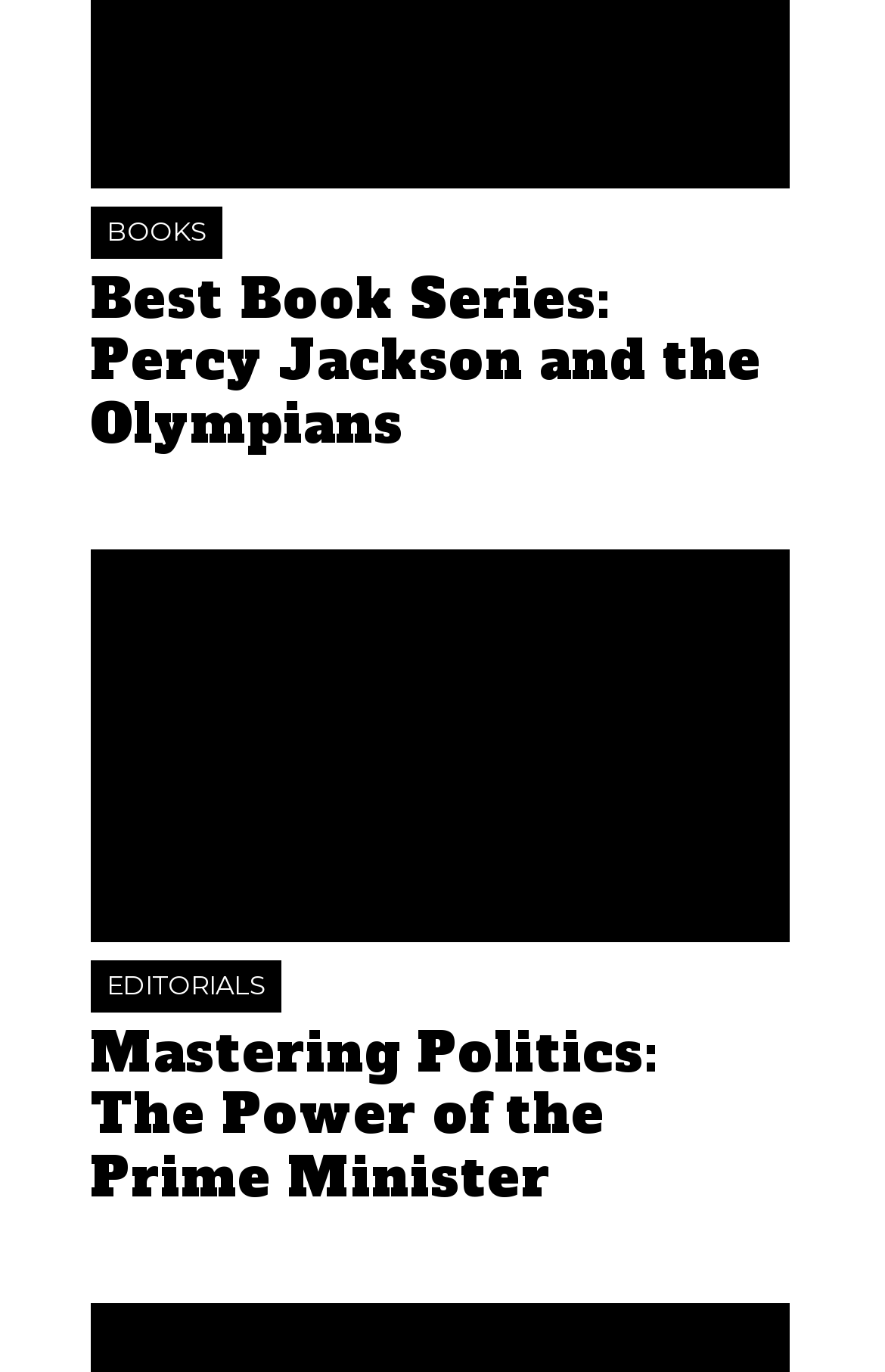Using the format (top-left x, top-left y, bottom-right x, bottom-right y), and given the element description, identify the bounding box coordinates within the screenshot: Books

[0.103, 0.15, 0.251, 0.188]